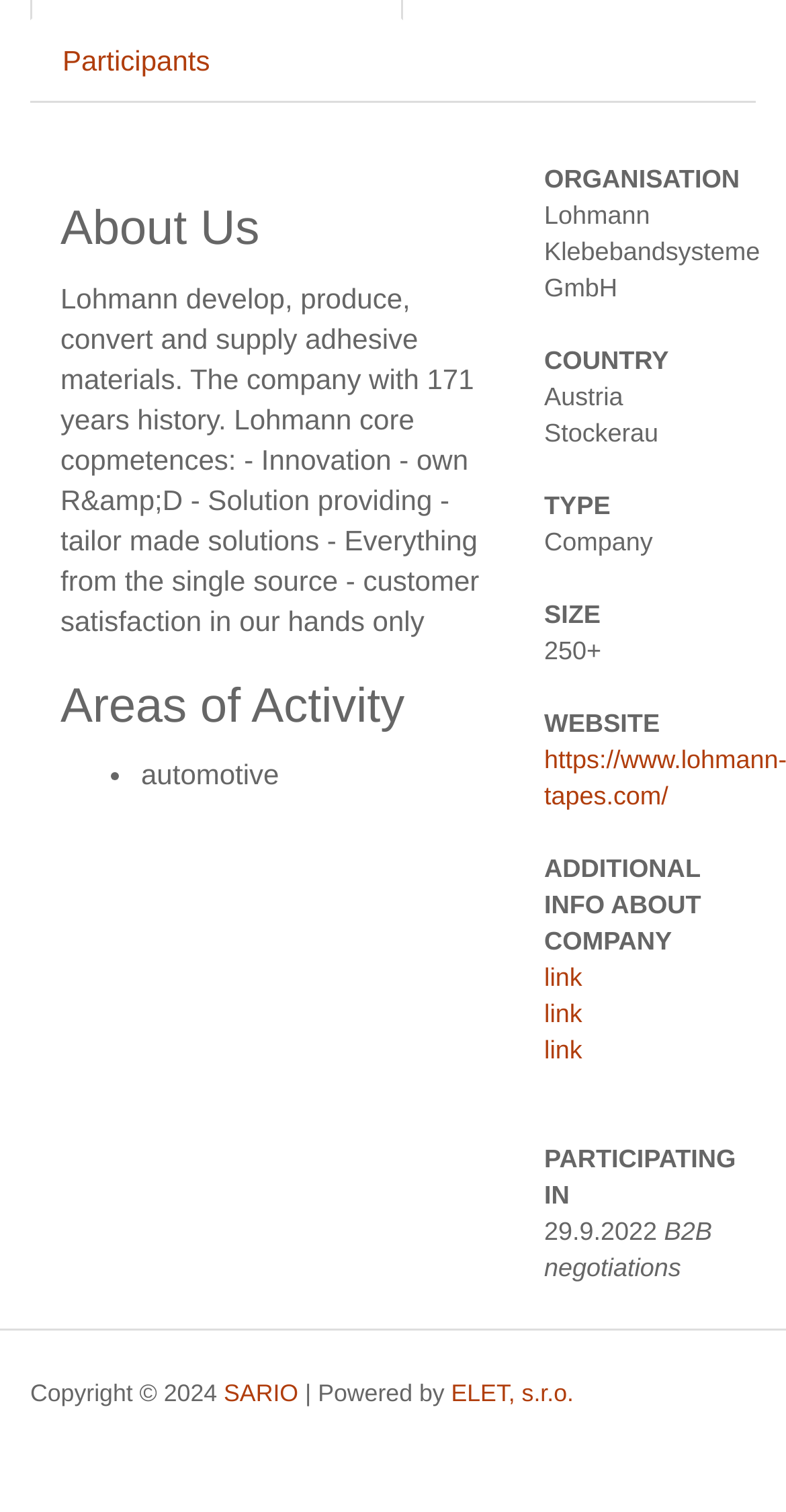Identify the bounding box of the UI component described as: "link".

[0.692, 0.637, 0.741, 0.656]